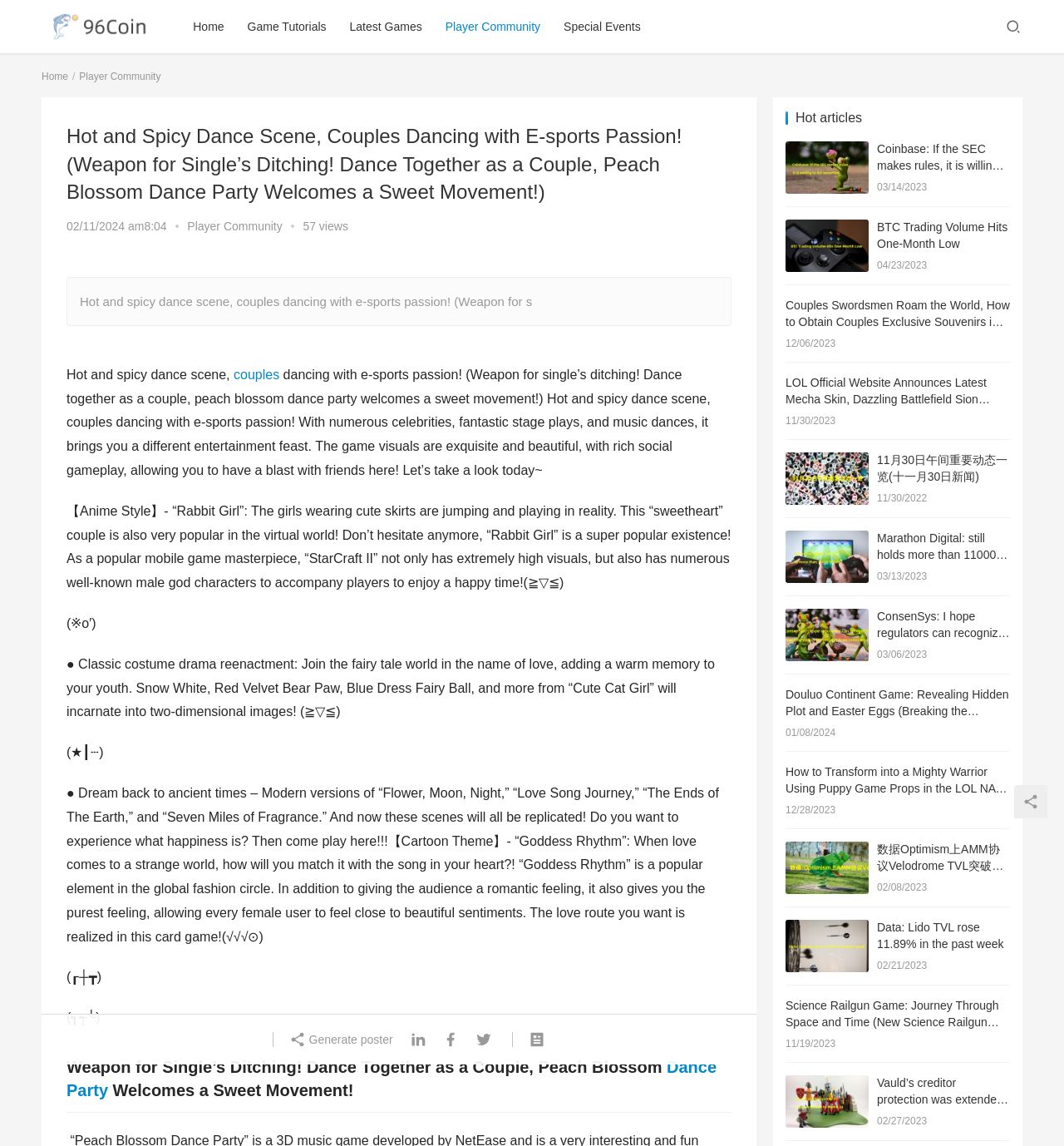Determine the bounding box coordinates for the region that must be clicked to execute the following instruction: "Read the 'Coinbase: If the SEC makes rules, it is willing to list securities' news".

[0.738, 0.126, 0.816, 0.137]